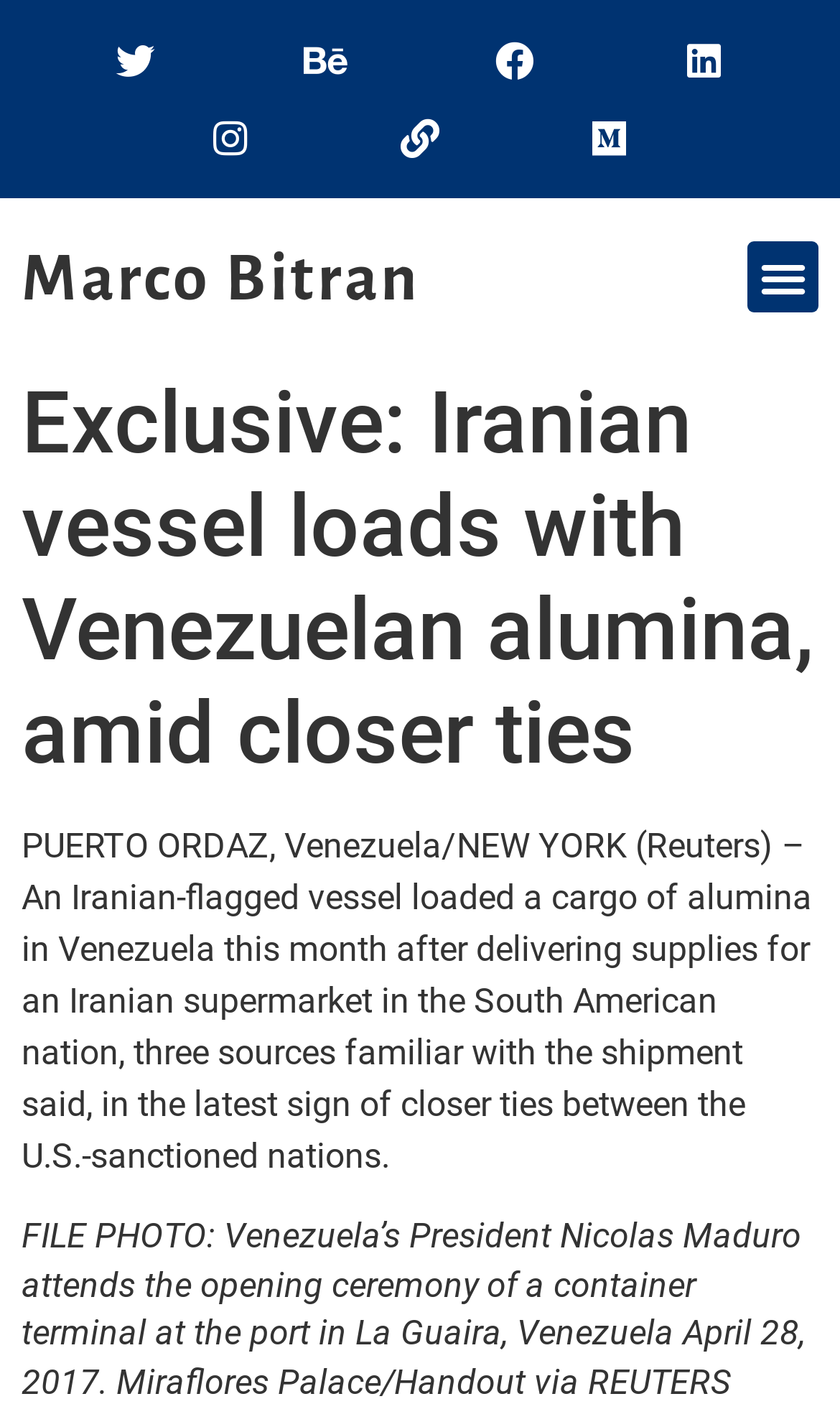Find the bounding box coordinates of the clickable region needed to perform the following instruction: "Browse the 'Categories'". The coordinates should be provided as four float numbers between 0 and 1, i.e., [left, top, right, bottom].

None